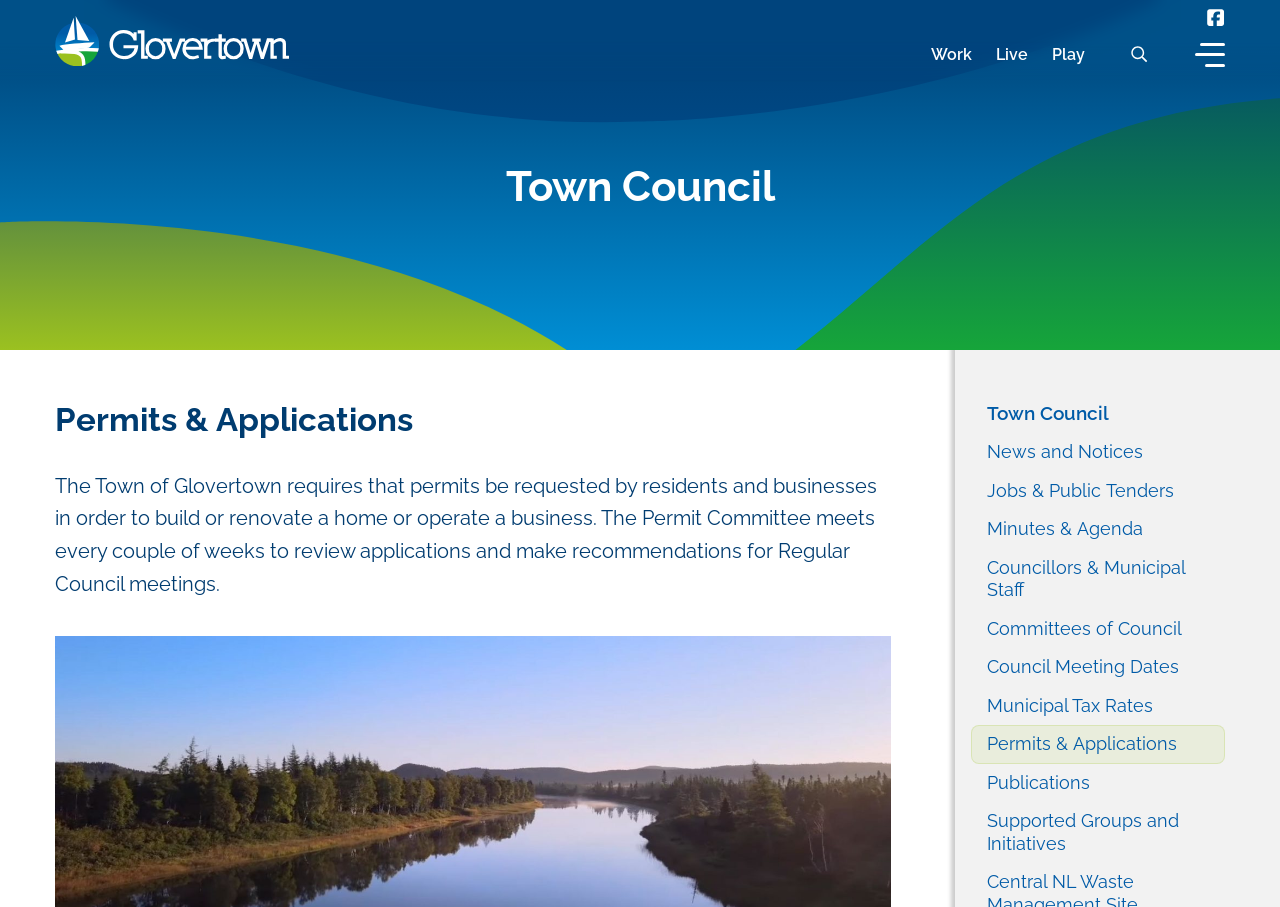Please provide the bounding box coordinates for the element that needs to be clicked to perform the instruction: "Navigate to Home page". The coordinates must consist of four float numbers between 0 and 1, formatted as [left, top, right, bottom].

None